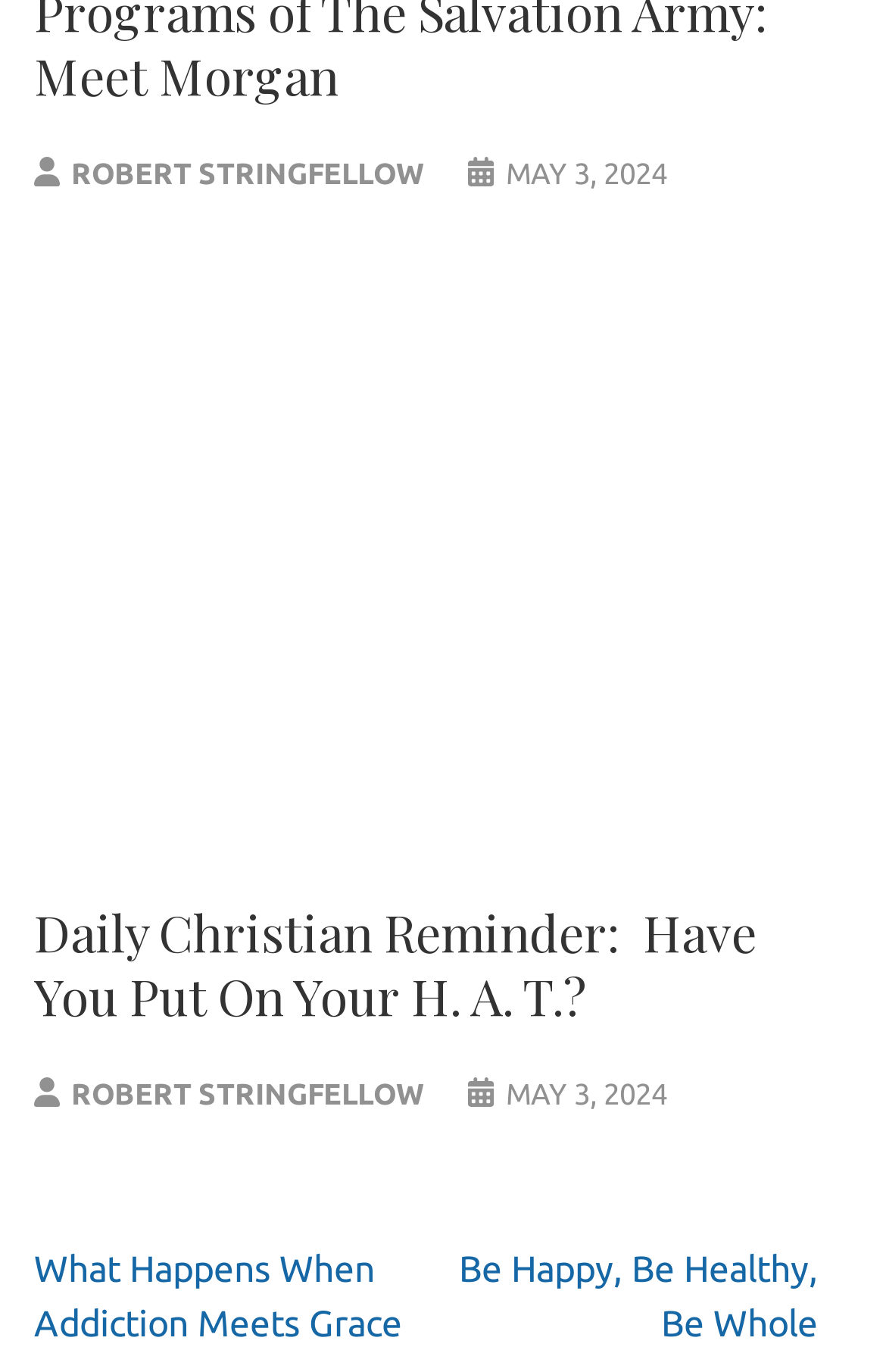Locate the bounding box coordinates of the element I should click to achieve the following instruction: "click on the article title".

[0.038, 0.233, 0.923, 0.614]